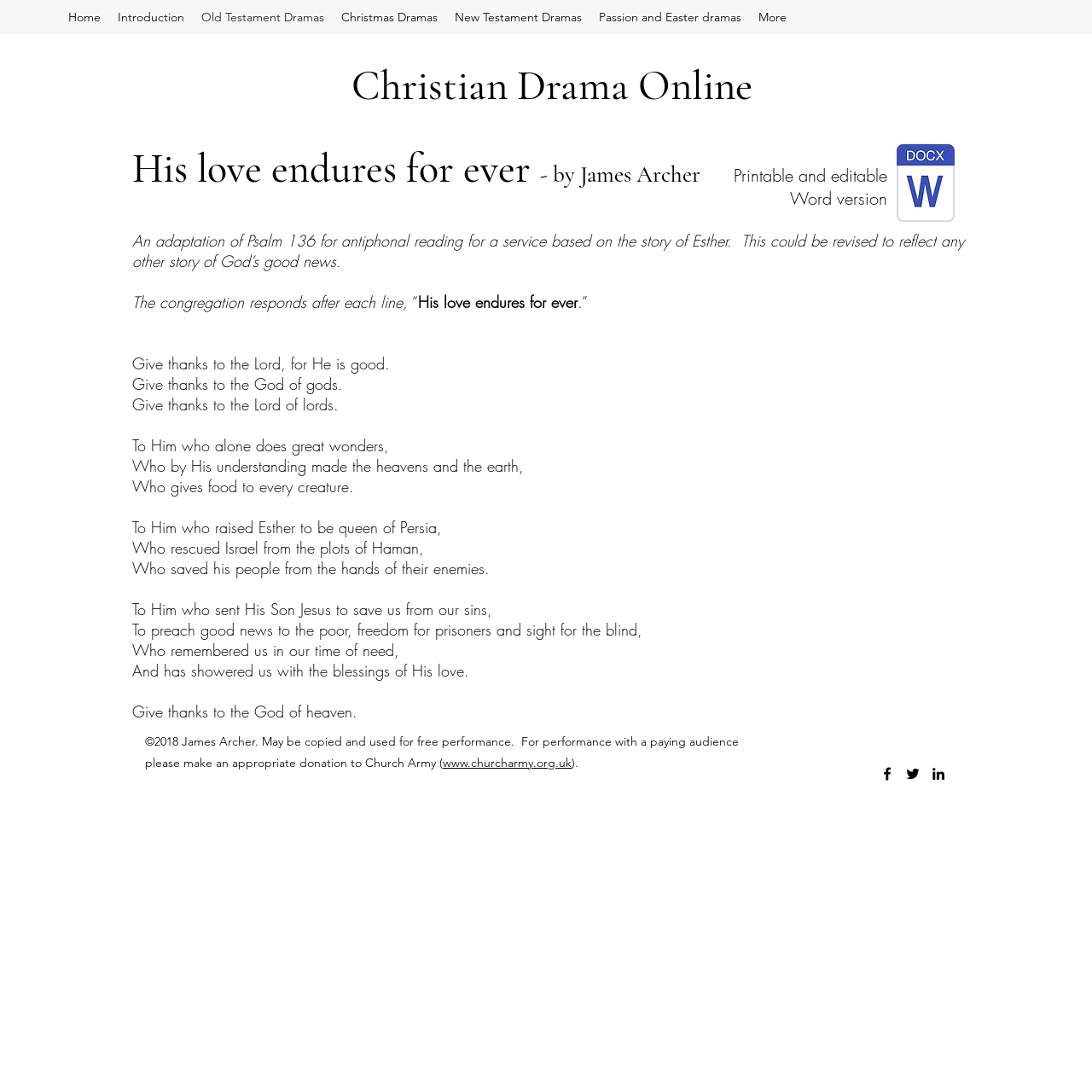Based on the element description, predict the bounding box coordinates (top-left x, top-left y, bottom-right x, bottom-right y) for the UI element in the screenshot: New Testament Dramas

[0.409, 0.004, 0.541, 0.027]